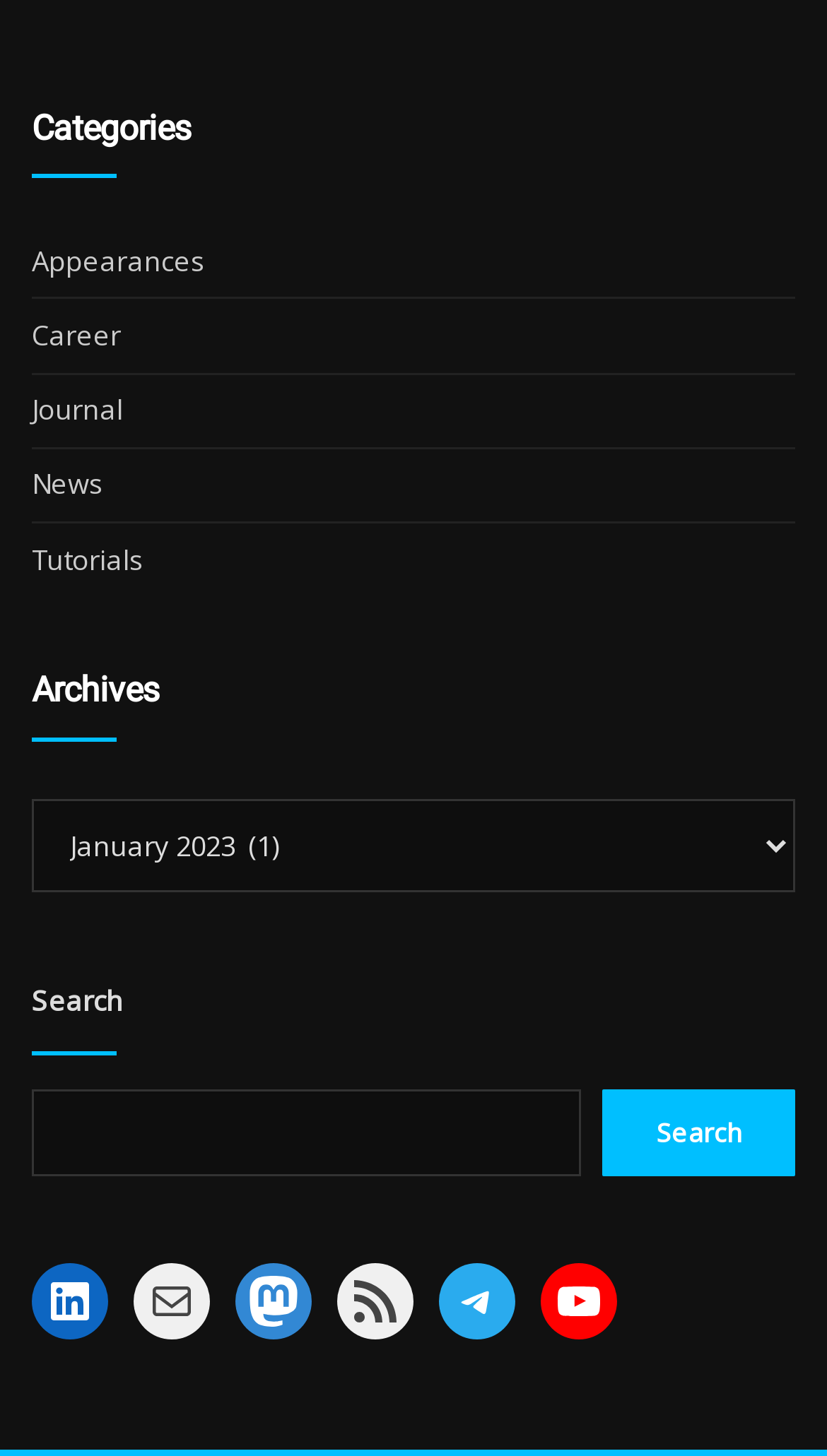How many social media links are there?
Please use the image to provide an in-depth answer to the question.

I counted the number of links in the last section, which are 'LinkedIn', 'Mail', 'Mastodon', 'RSS Feed', 'Telegram', and 'YouTube', so there are 6 social media links.